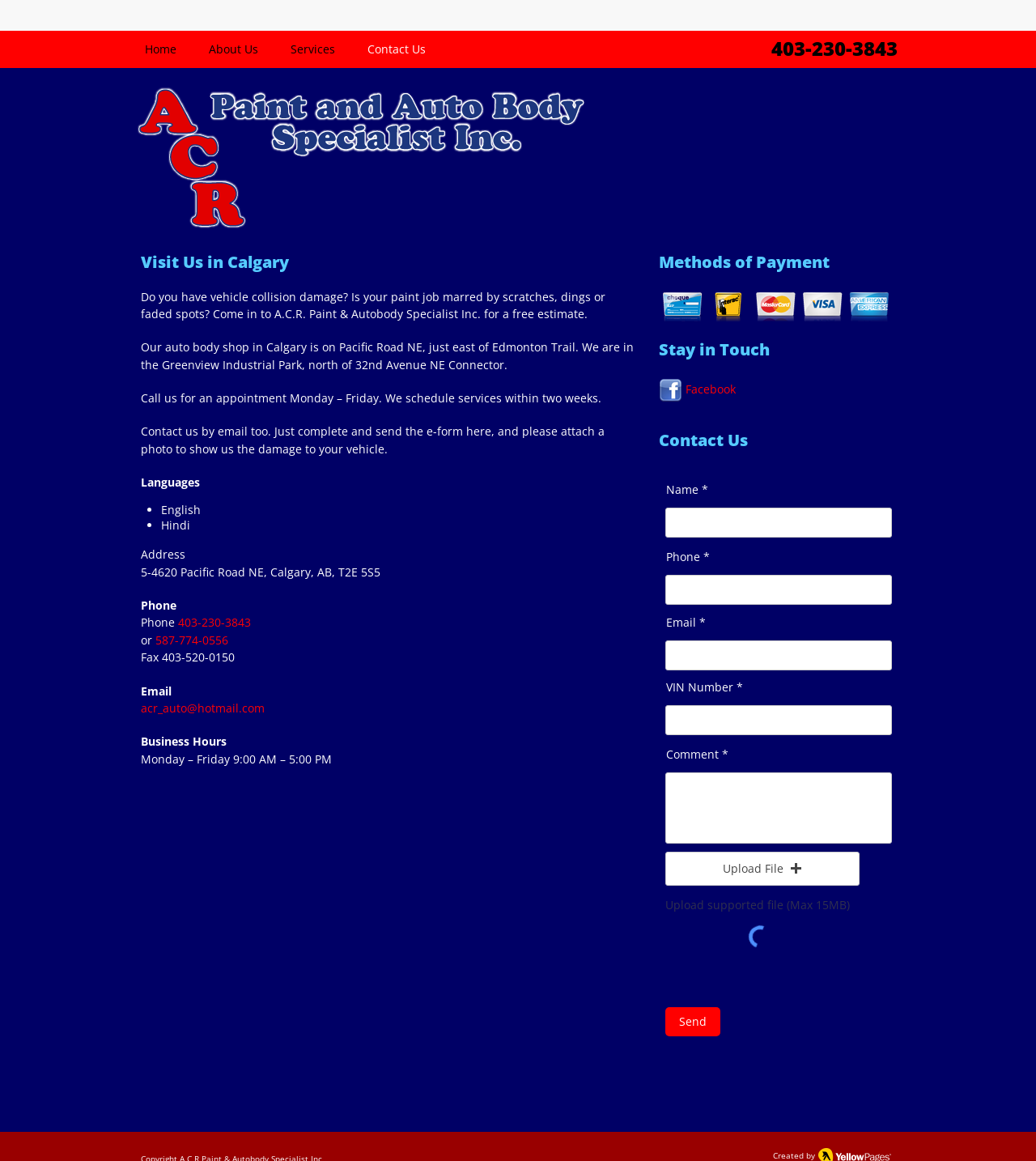Write an exhaustive caption that covers the webpage's main aspects.

The webpage is for A.C.R. Paint & Autobody Specialist Inc., an auto body shop in Calgary. At the top, there is a navigation menu with links to "Home", "About Us", "Services", and "Contact Us". Below the navigation menu, there is a main section with a logo and a heading "Visit Us in Calgary". 

To the right of the logo, there is a section with a heading "Methods of Payment" and images of various payment methods, including Cheque, Interac Direct Payment, Master Card, Visa, and American Express. 

Below the logo, there is a paragraph of text describing the auto body shop's services, including free estimates and repair services for vehicle collision damage. The text also mentions the shop's location and contact information.

Further down, there is a section with a heading "Stay in Touch" and a Facebook logo, which links to the shop's Facebook page. There is also a contact form with fields for name, phone, email, VIN number, and comment, as well as a button to upload a file and a "Send" button.

On the right side of the page, there is a Google Maps iframe showing the shop's location. There are also two iframes at the top of the page, likely used for embedded content.

At the bottom of the page, there is a section with the shop's address, phone numbers, fax number, and email address, as well as a list of languages spoken, including English and Hindi.